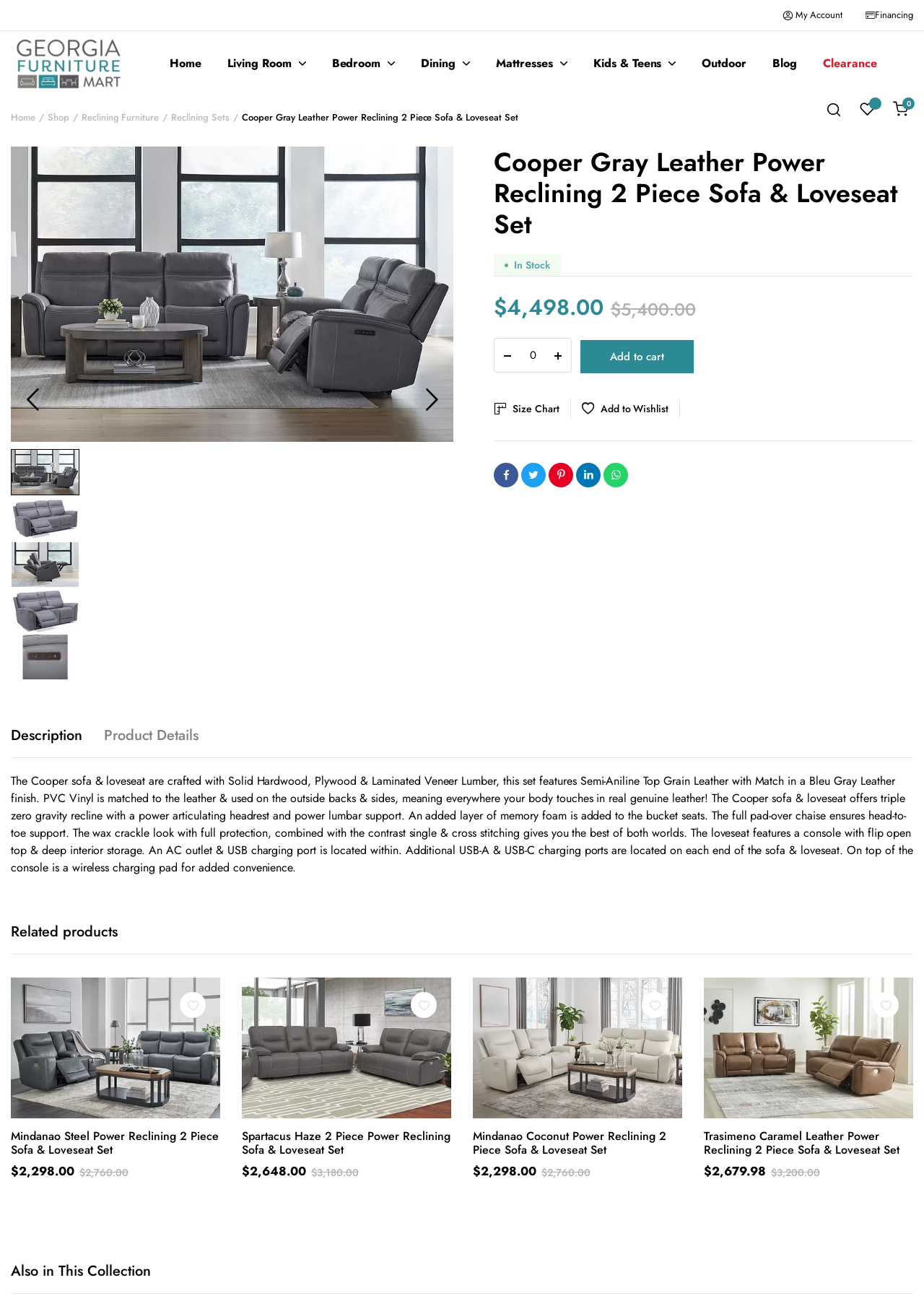Extract the bounding box coordinates for the UI element described by the text: "Twin". The coordinates should be in the form of [left, top, right, bottom] with values between 0 and 1.

[0.513, 0.141, 0.701, 0.159]